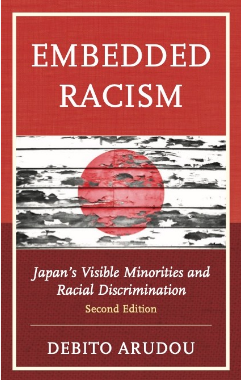Please answer the following question using a single word or phrase: 
What is the focus of the book?

Racial dynamics in Japan